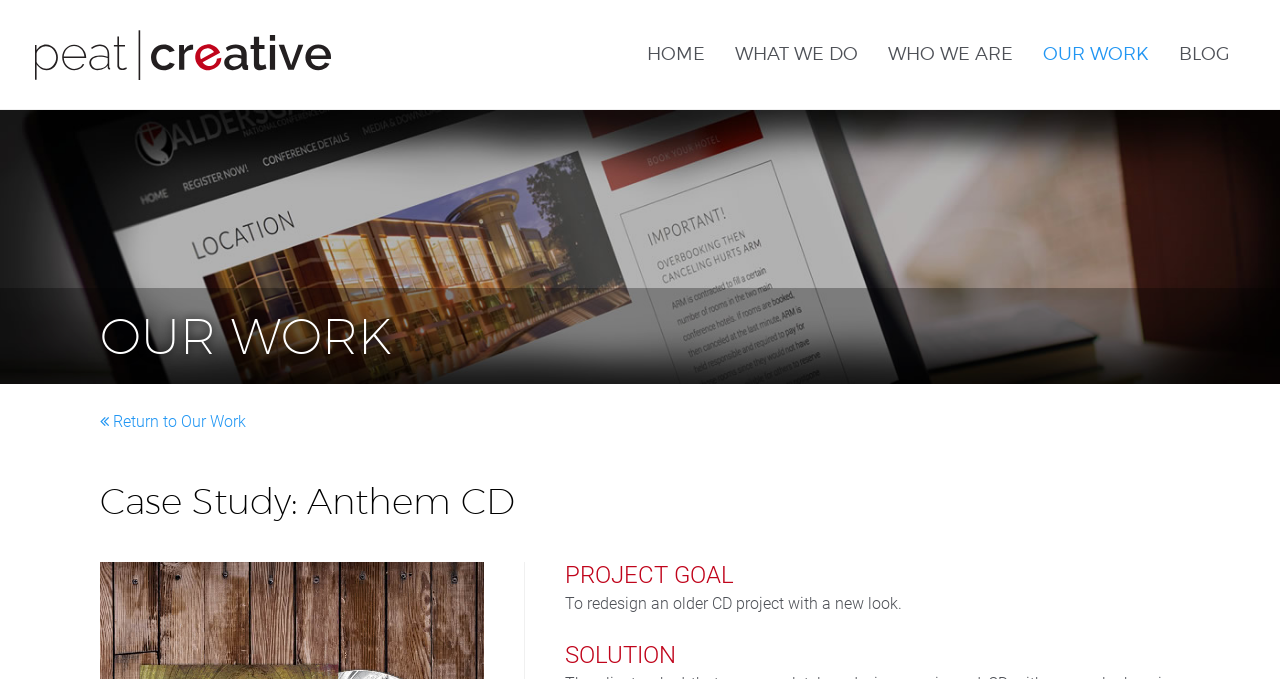Please identify the bounding box coordinates of the region to click in order to complete the given instruction: "Sign up for the Addy Indy eNewsletters". The coordinates should be four float numbers between 0 and 1, i.e., [left, top, right, bottom].

None